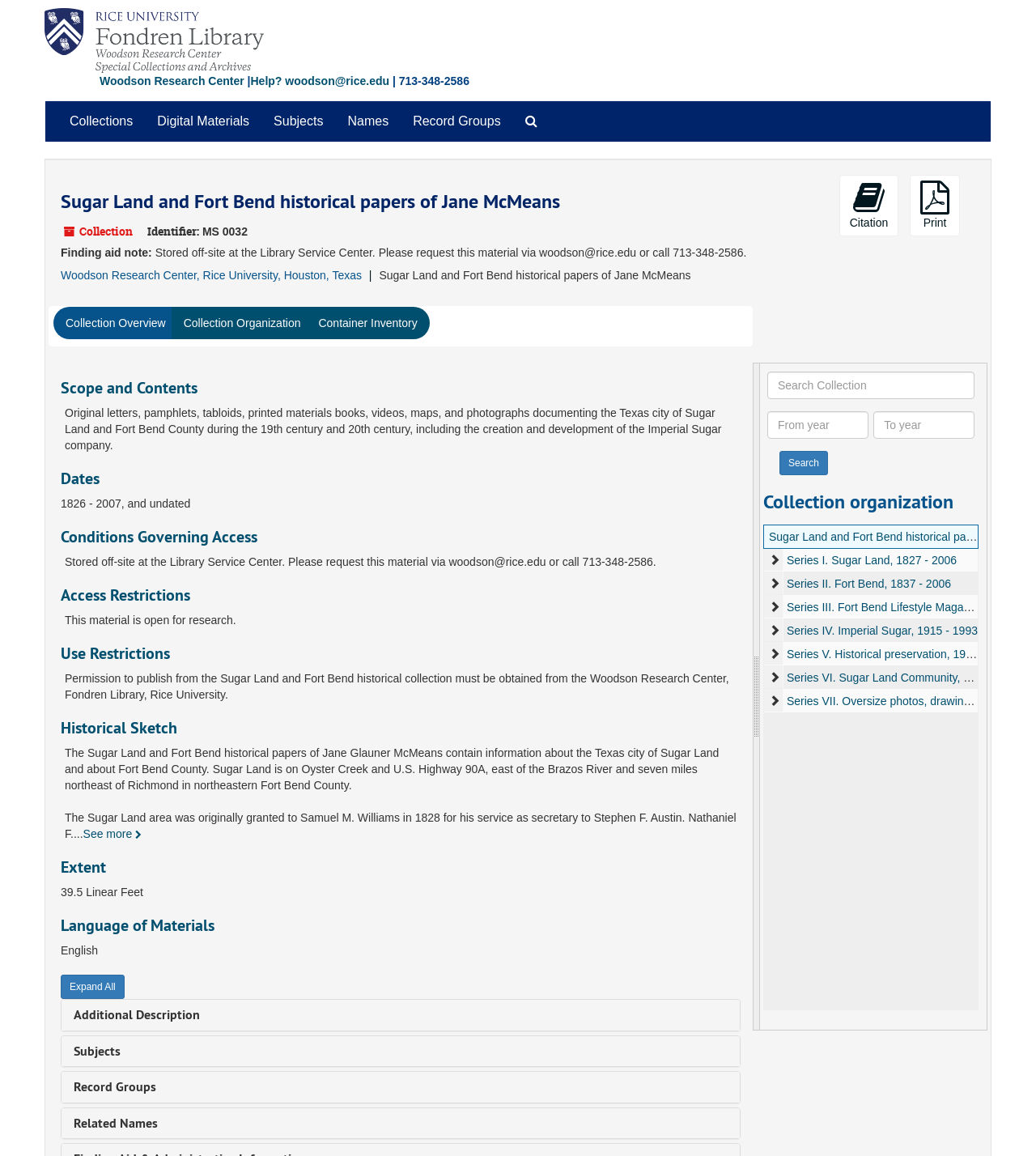Locate the bounding box coordinates of the element that should be clicked to fulfill the instruction: "Request this material via email".

[0.242, 0.064, 0.376, 0.076]